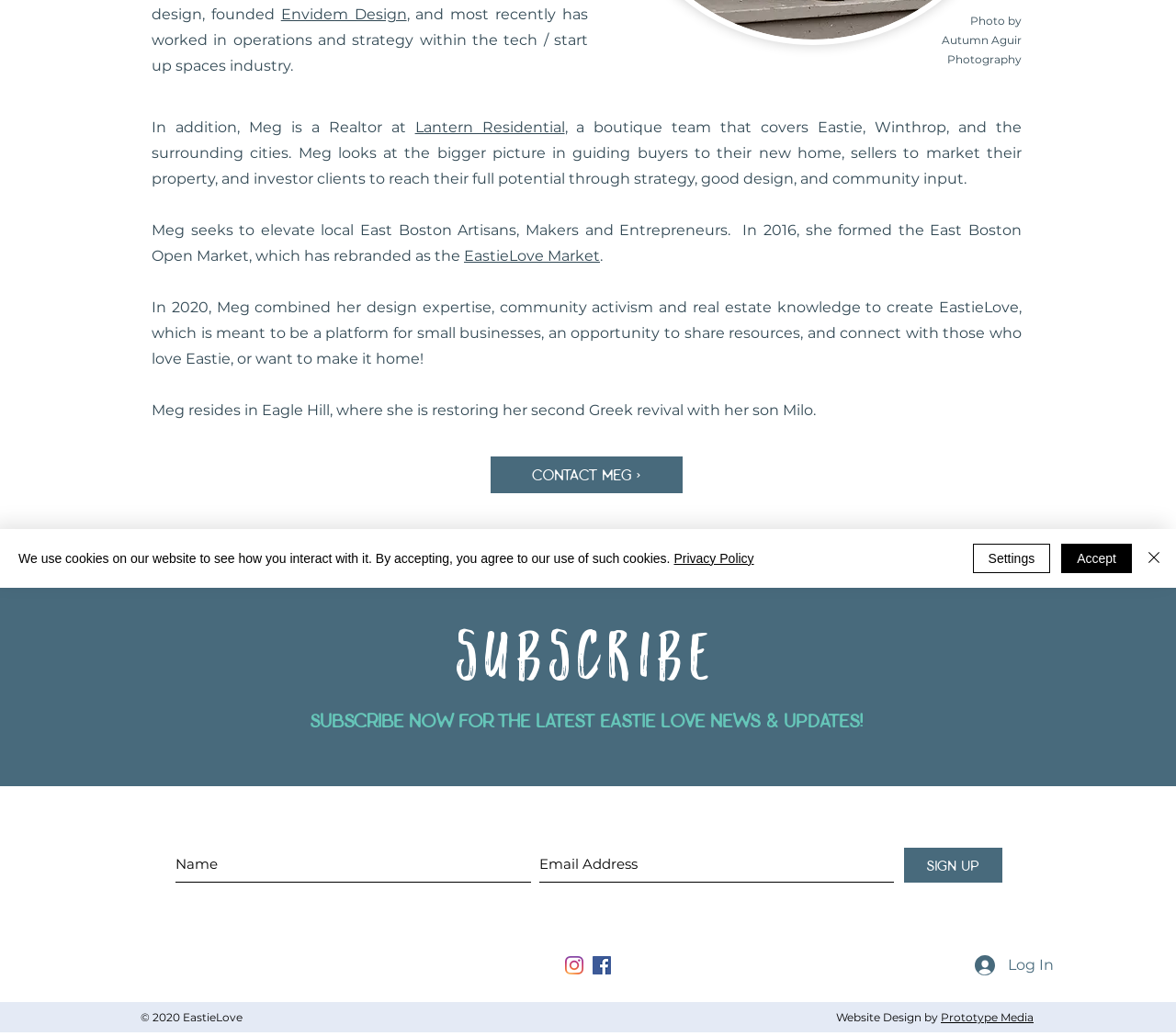From the webpage screenshot, predict the bounding box coordinates (top-left x, top-left y, bottom-right x, bottom-right y) for the UI element described here: aria-label="Email Address" name="email" placeholder="Email Address"

[0.459, 0.818, 0.76, 0.852]